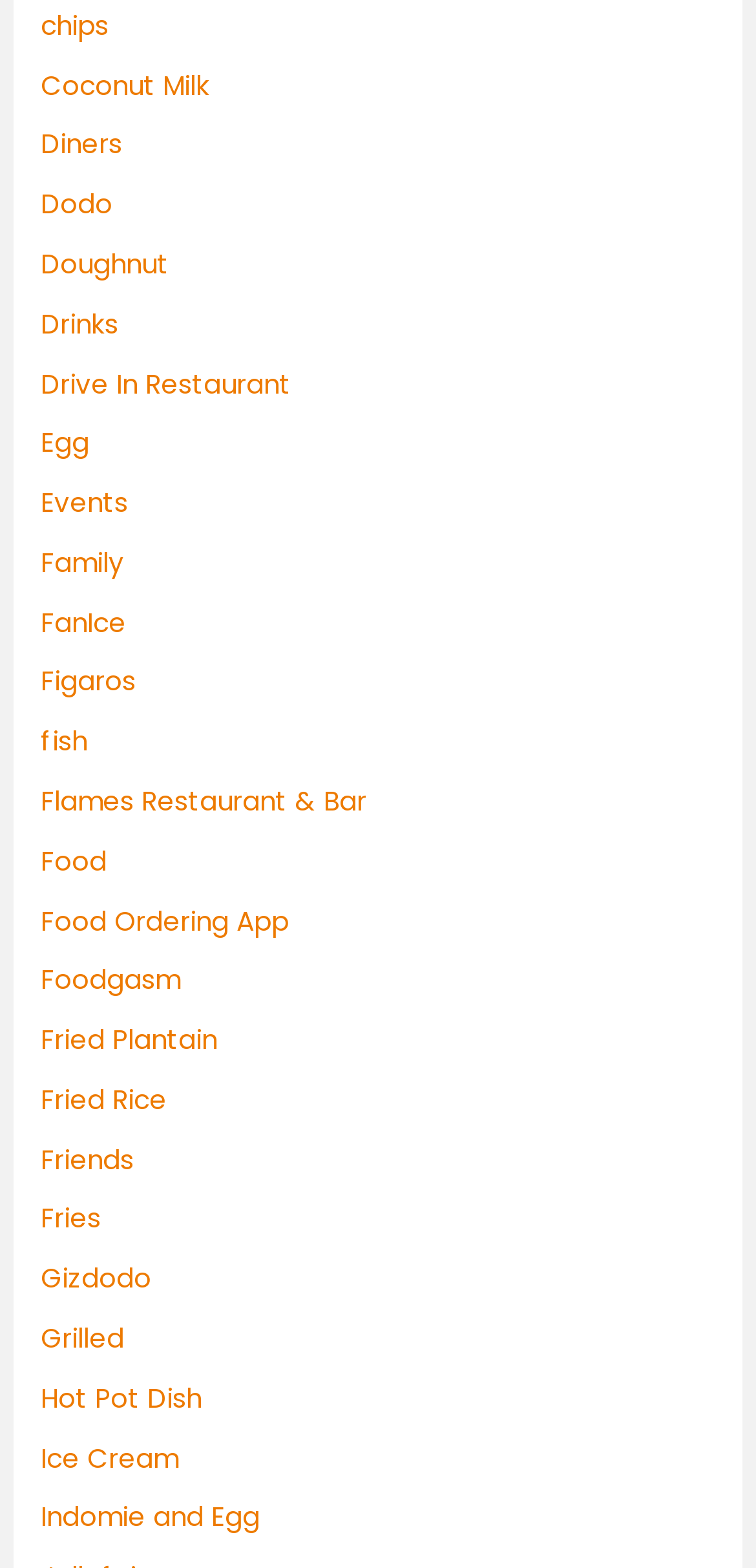Provide a brief response to the question using a single word or phrase: 
Are all links on the webpage related to food?

Yes